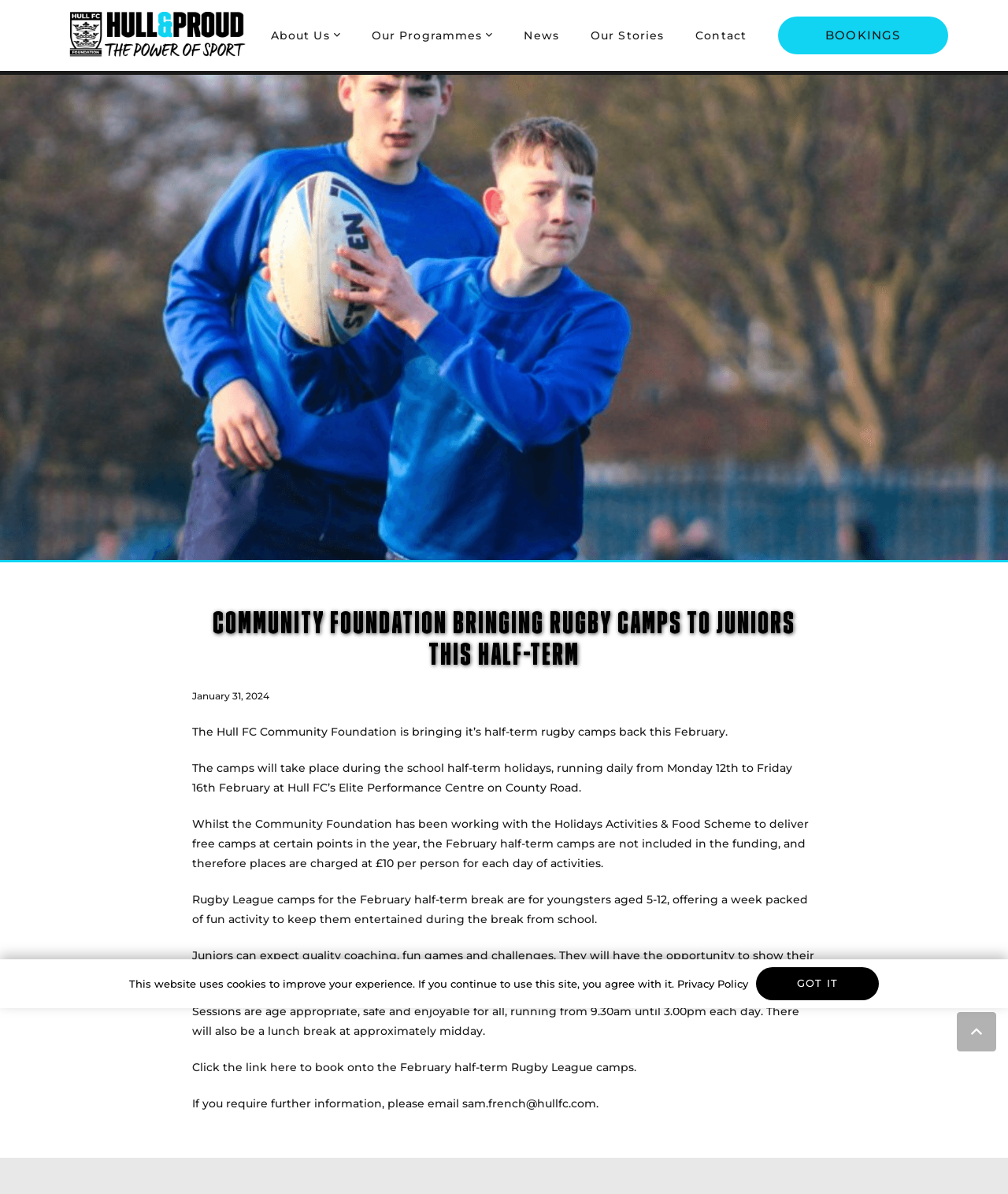Describe every aspect of the webpage in a detailed manner.

The webpage is about the Hull FC Community Foundation's half-term rugby camps for juniors. At the top, there are several links to different sections of the website, including "About Us", "Our Programmes", "News", "Our Stories", and "Contact". 

Below these links, there is a large heading that reads "COMMUNITY FOUNDATION BRINGING RUGBY CAMPS TO JUNIORS THIS HALF-TERM". Next to the heading, there is a time element showing the date "January 31, 2024". 

Below the heading, there are several paragraphs of text describing the rugby camps. The first paragraph explains that the camps will take place during the school half-term holidays in February at Hull FC's Elite Performance Centre. The second paragraph mentions that the camps are not included in the Holidays Activities & Food Scheme funding, so places are charged at £10 per person for each day. 

The third paragraph describes the rugby league camps, which are for youngsters aged 5-12, offering a week of fun activities during the break from school. The fourth paragraph explains that the juniors can expect quality coaching, fun games, and challenges, with opportunities to show their competitive side. 

The fifth paragraph provides details about the sessions, which are age-appropriate, safe, and enjoyable for all, running from 9:30 am until 3:00 pm each day with a lunch break at midday. 

There is a link to book onto the February half-term Rugby League camps, and an email address is provided for further information. At the bottom of the page, there is a notice about the website using cookies, with a link to the Privacy Policy and a "GOT IT" button.